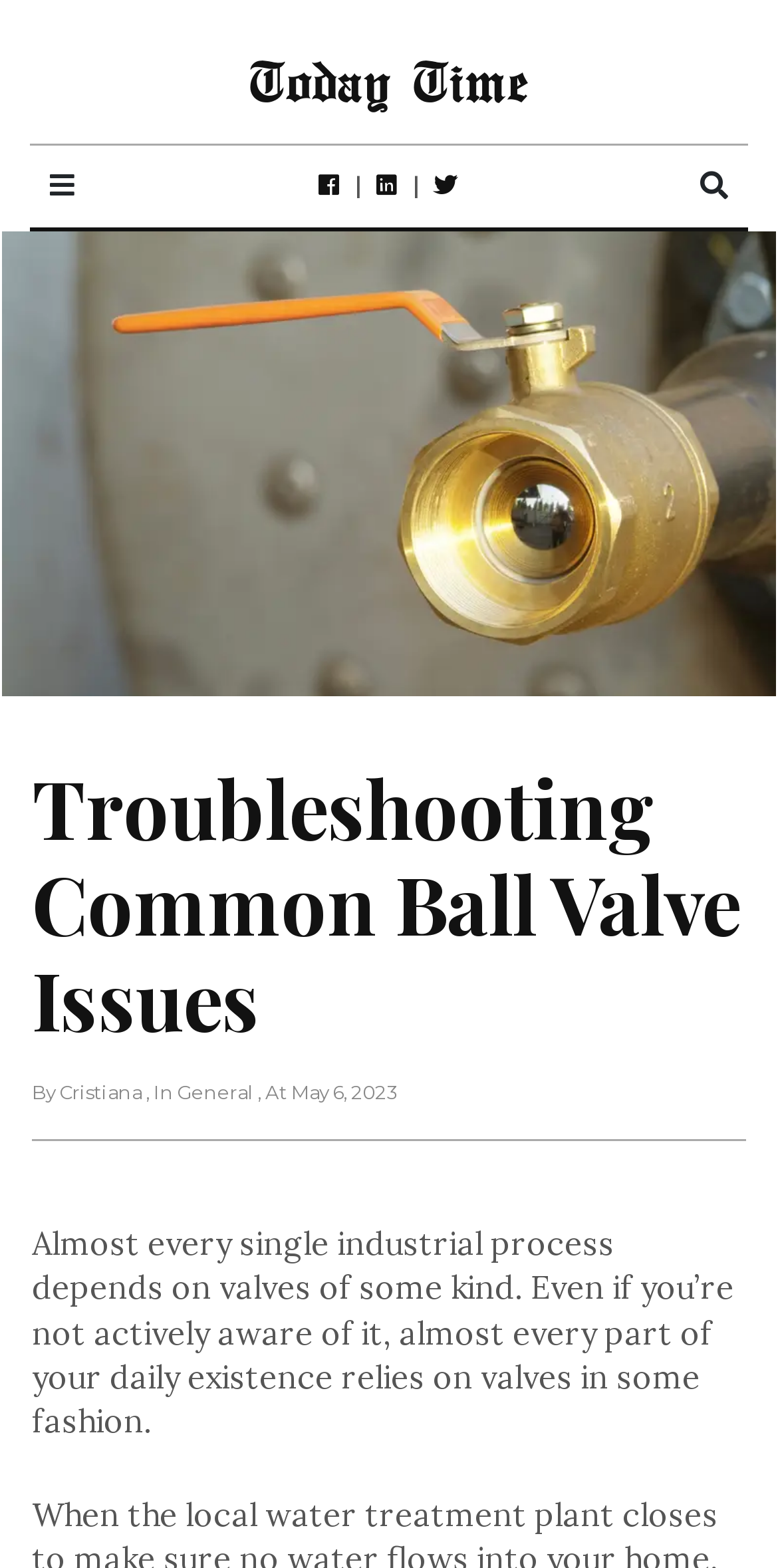Generate a thorough explanation of the webpage's elements.

The webpage is about troubleshooting common ball valve issues. At the top left, there is a link to "Today Time" with a horizontal separator below it. To the right of the separator, there are four social media links, represented by icons, and a button with a search icon at the far right. 

Below the top section, there is a header section that spans the entire width of the page. It contains a heading that reads "Troubleshooting Common Ball Valve Issues" and is followed by the author's name, "Cristiana", and the date "May 6, 2023". 

A horizontal separator separates the header section from the main content. The main content is a block of text that explains the importance of valves in industrial processes and daily life. It starts with the sentence "Almost every single industrial process depends on valves of some kind." and continues to describe how valves are relied upon in various aspects of daily existence.